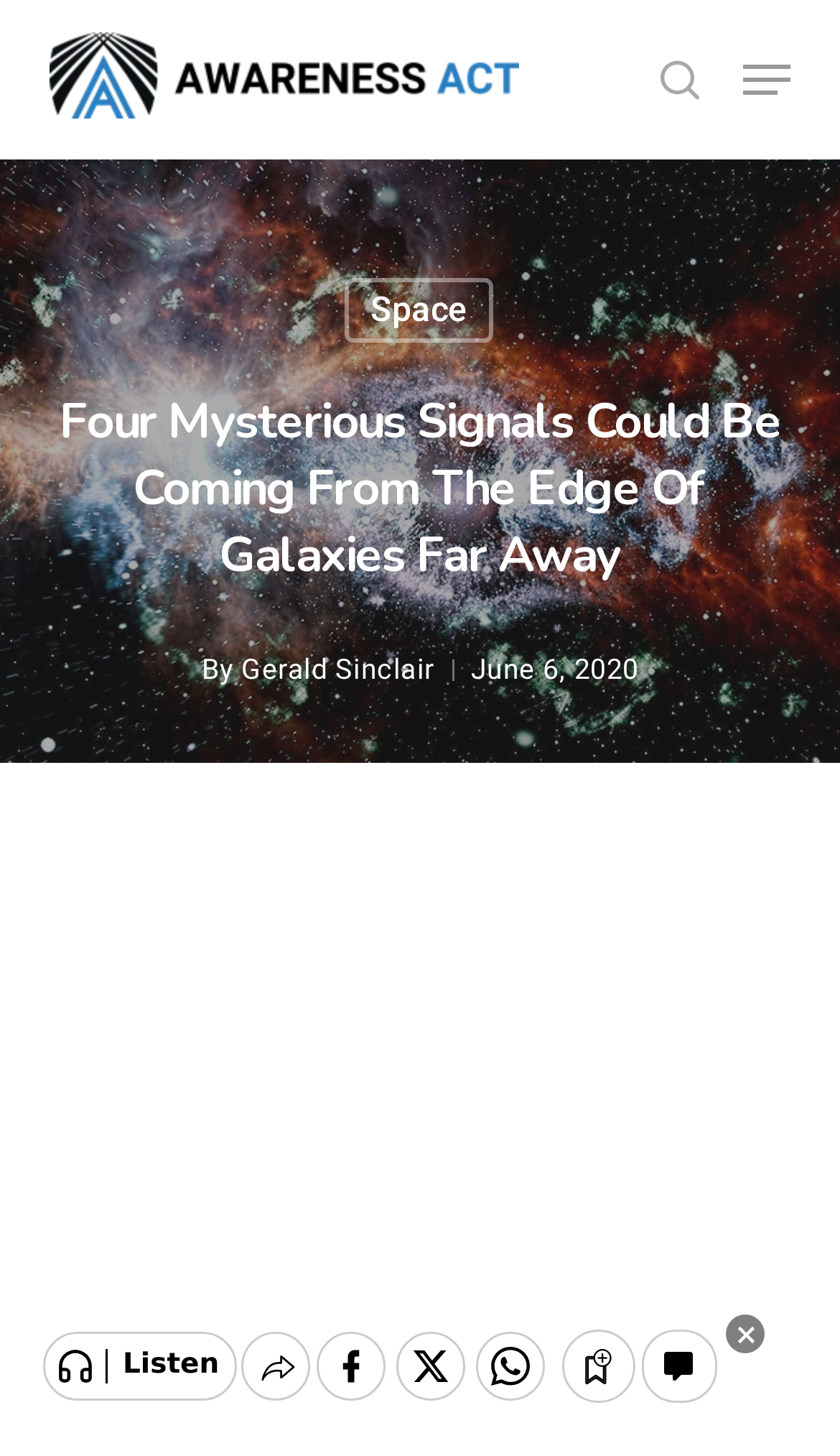Bounding box coordinates must be specified in the format (top-left x, top-left y, bottom-right x, bottom-right y). All values should be floating point numbers between 0 and 1. What are the bounding box coordinates of the UI element described as: aria-label="Search" name="s" placeholder="Search"

[0.06, 0.115, 0.94, 0.178]